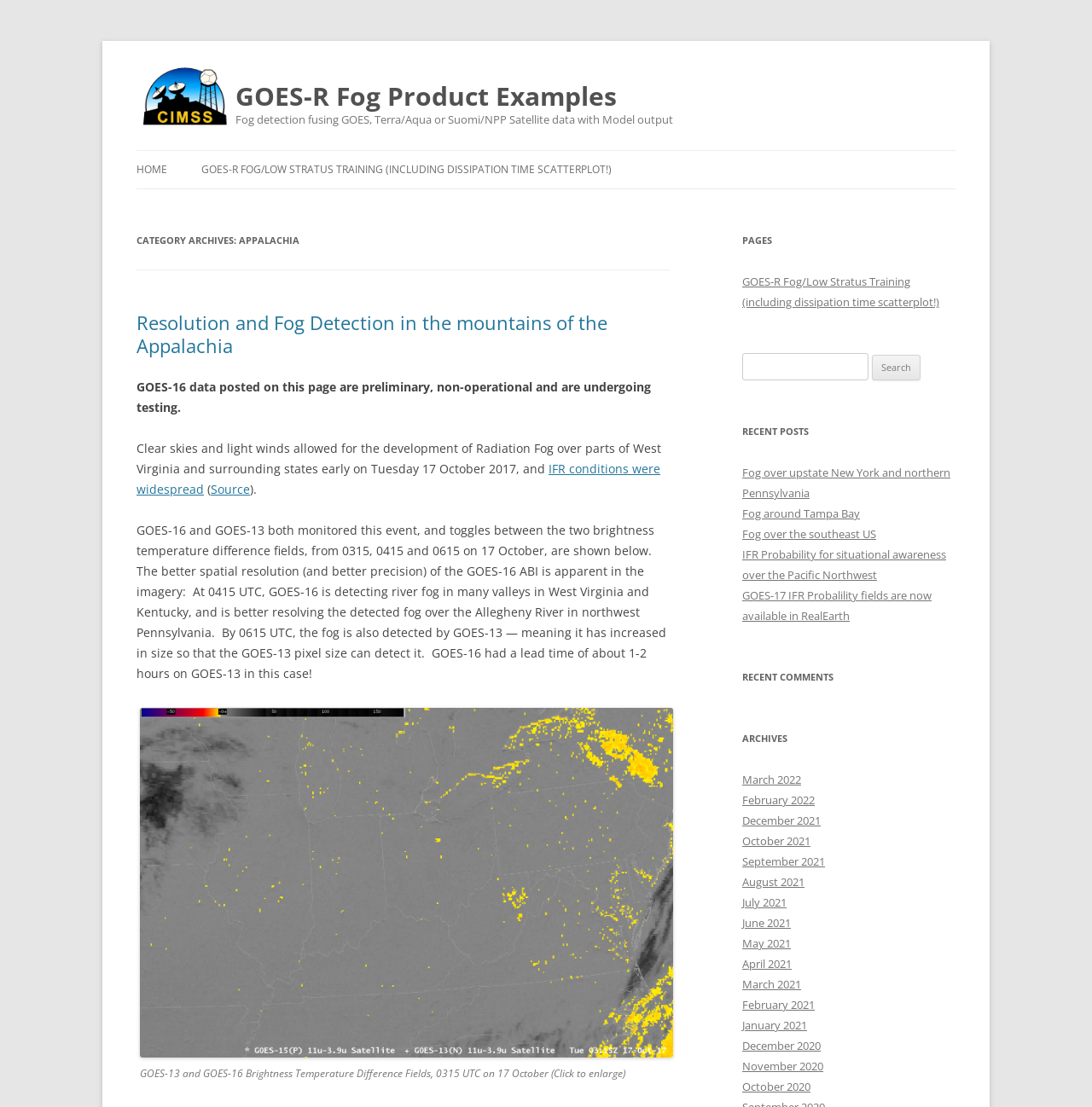Please determine the bounding box coordinates of the element's region to click for the following instruction: "Click on the CIMSS link".

[0.125, 0.1, 0.212, 0.115]